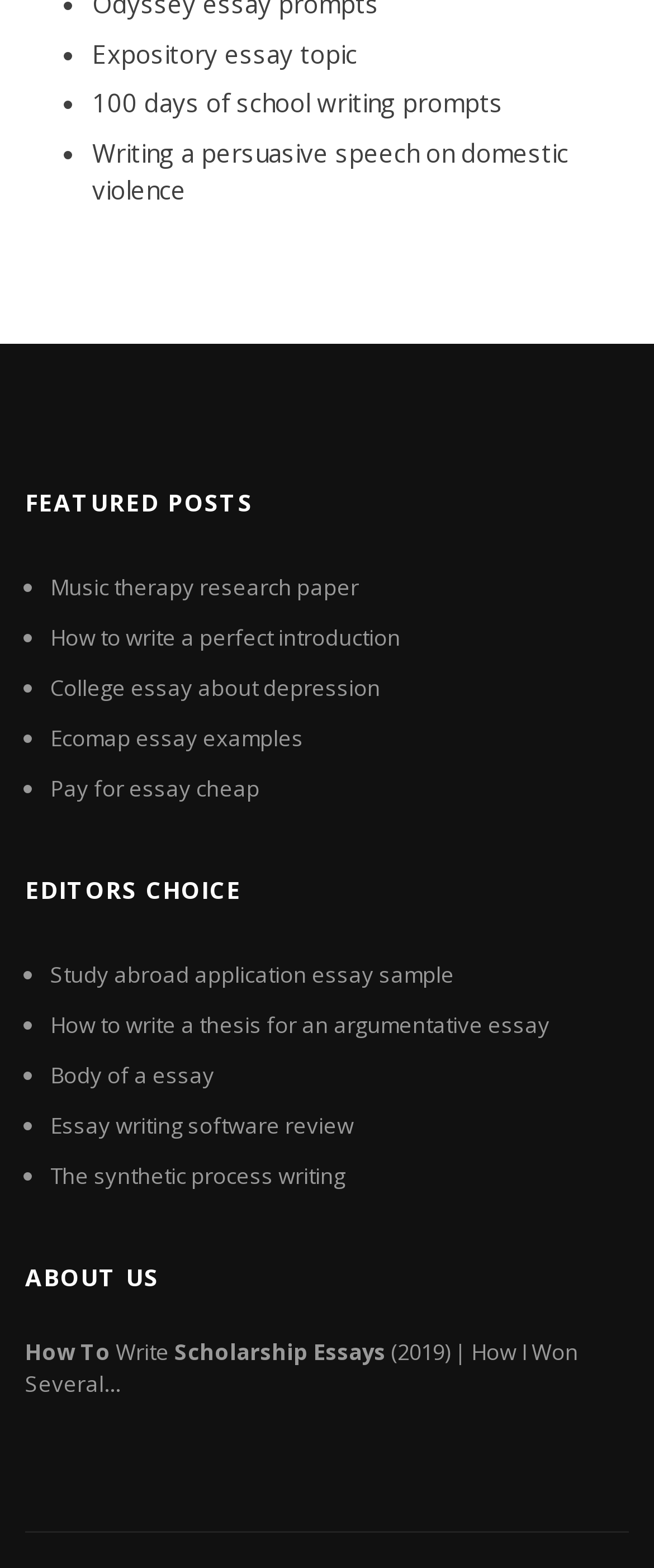Determine the bounding box coordinates of the element's region needed to click to follow the instruction: "Explore 'Study abroad application essay sample'". Provide these coordinates as four float numbers between 0 and 1, formatted as [left, top, right, bottom].

[0.077, 0.611, 0.695, 0.631]